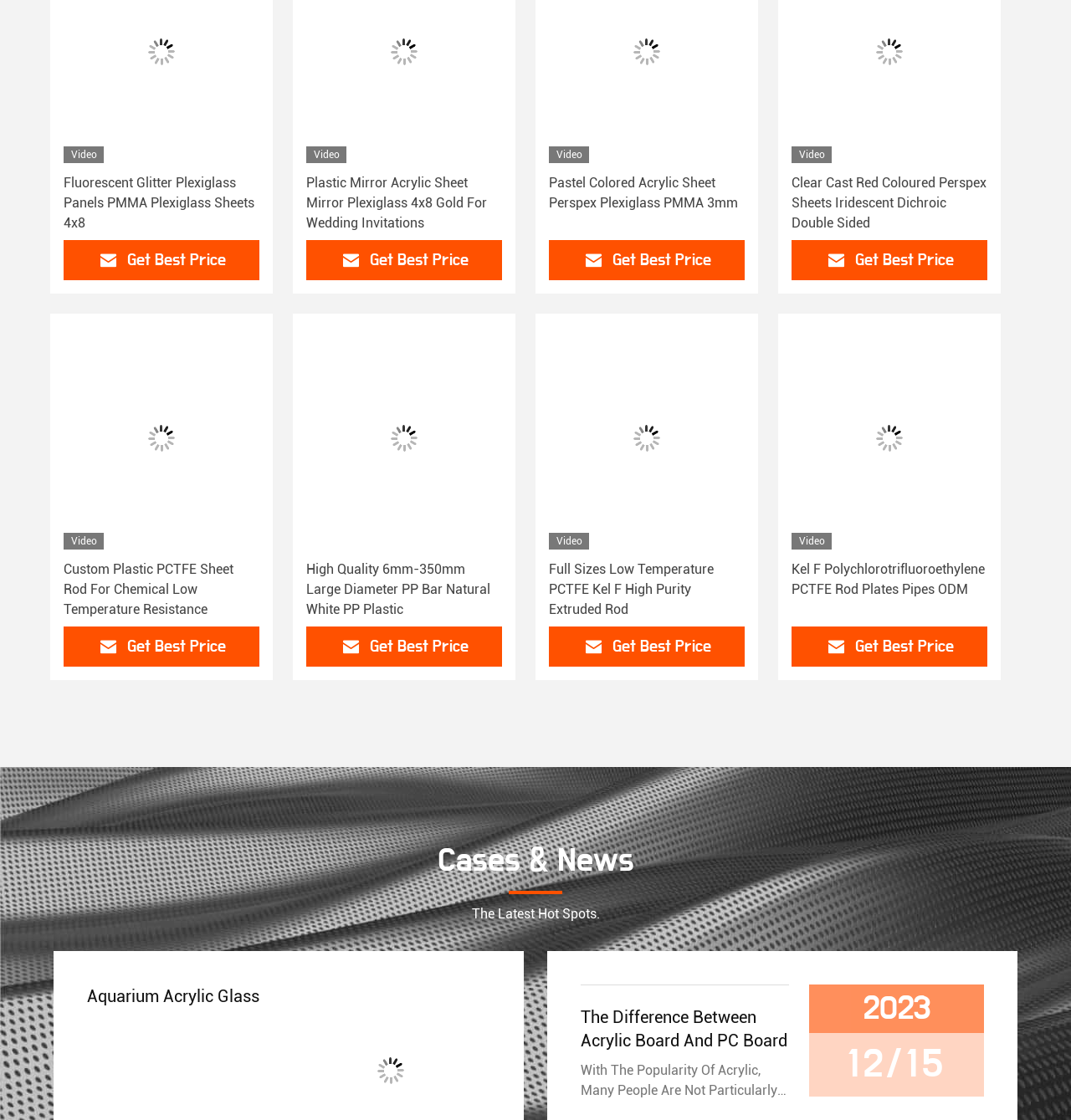Please identify the bounding box coordinates of the clickable element to fulfill the following instruction: "View the latest company case about Aquarium acrylic glass". The coordinates should be four float numbers between 0 and 1, i.e., [left, top, right, bottom].

[0.352, 0.944, 0.377, 0.968]